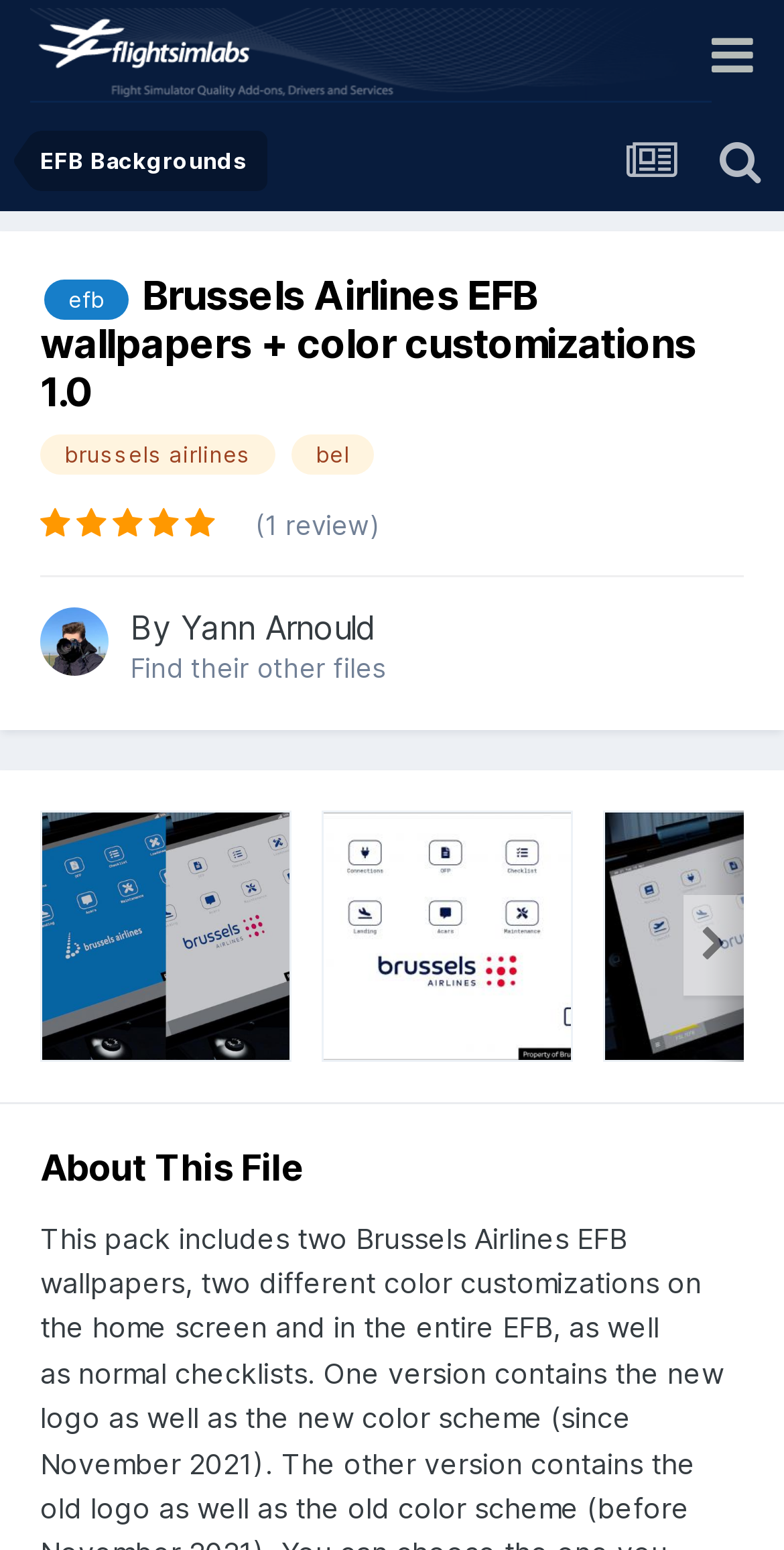What is the name of the airline in the file?
By examining the image, provide a one-word or phrase answer.

Brussels Airlines